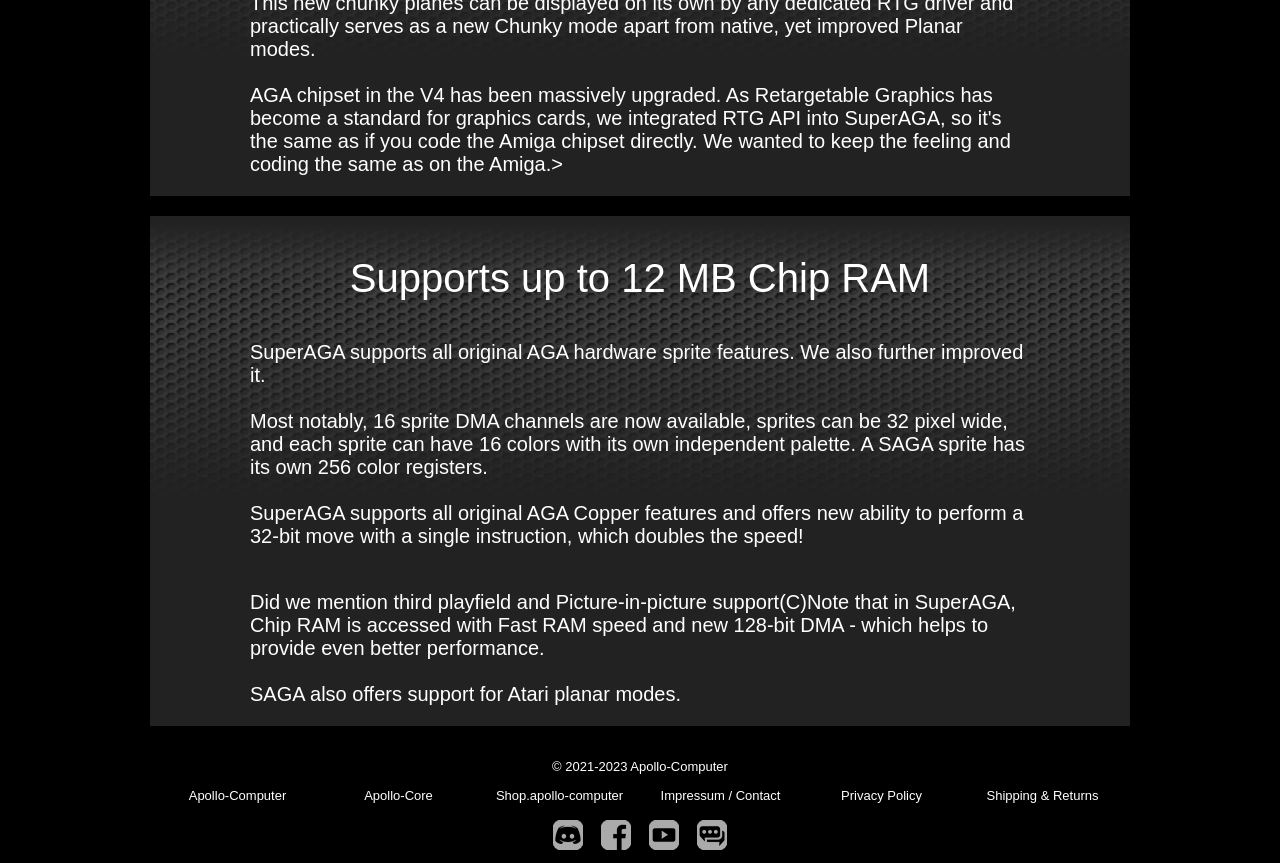Provide a one-word or one-phrase answer to the question:
How many links are in the footer section?

6